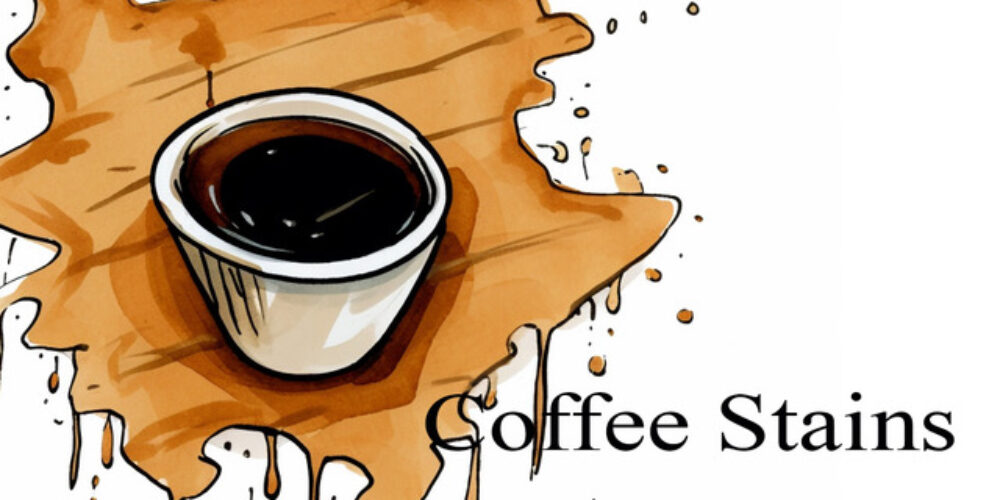Provide a comprehensive description of the image.

The image features an artistic representation of a coffee cup sitting atop a wooden surface, with coffee stains creatively splattered around it. The cup, depicted in white with a simple design, contains rich, dark coffee, contrasting with the light brown and orange hues of the stains that suggest a story of warmth and comfort. Below the cup, the words "Coffee Stains" are inscribed, adding to the playful yet rustic feel of the artwork. This illustration encapsulates the essence of coffee culture, evoking a sense of nostalgia and inviting viewers to reflect on moments shared over a cup of coffee.